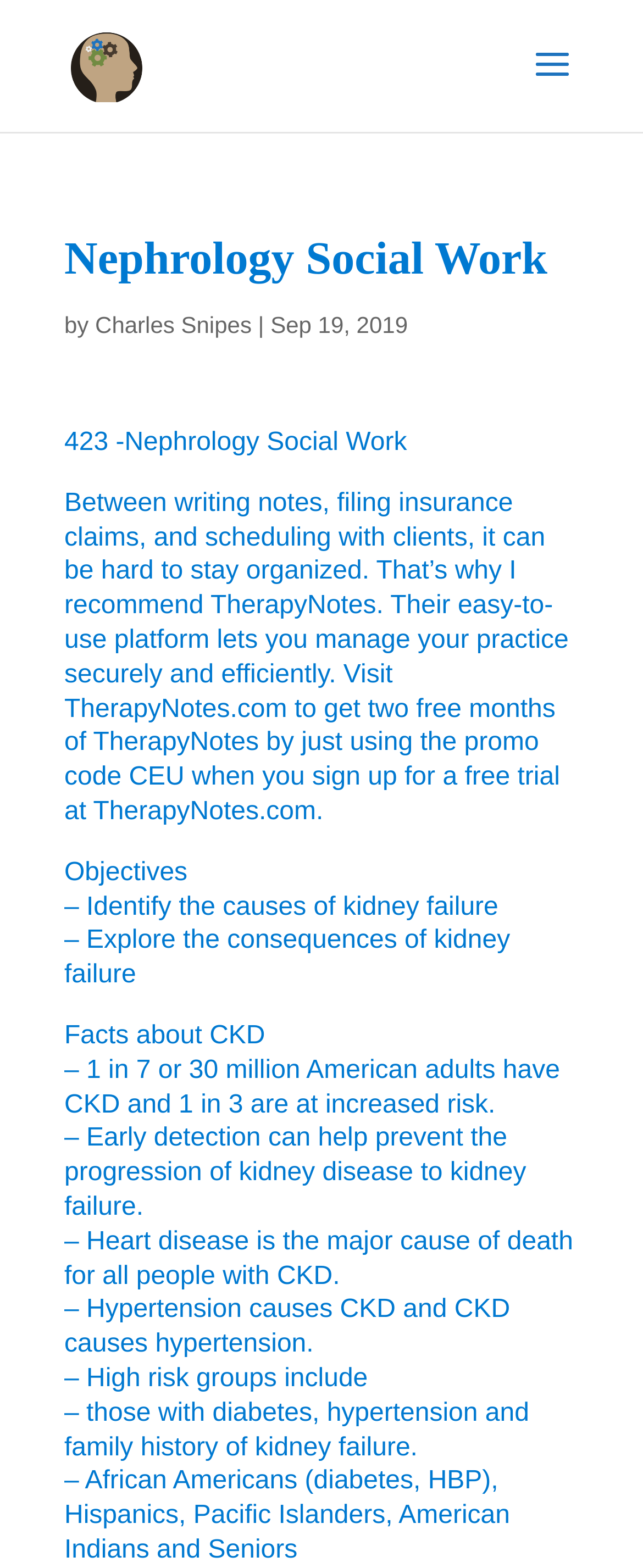What is the objective of the article?
Look at the image and construct a detailed response to the question.

The article lists several objectives, including identifying the causes of kidney failure, exploring the consequences of kidney failure, and providing facts about CKD.